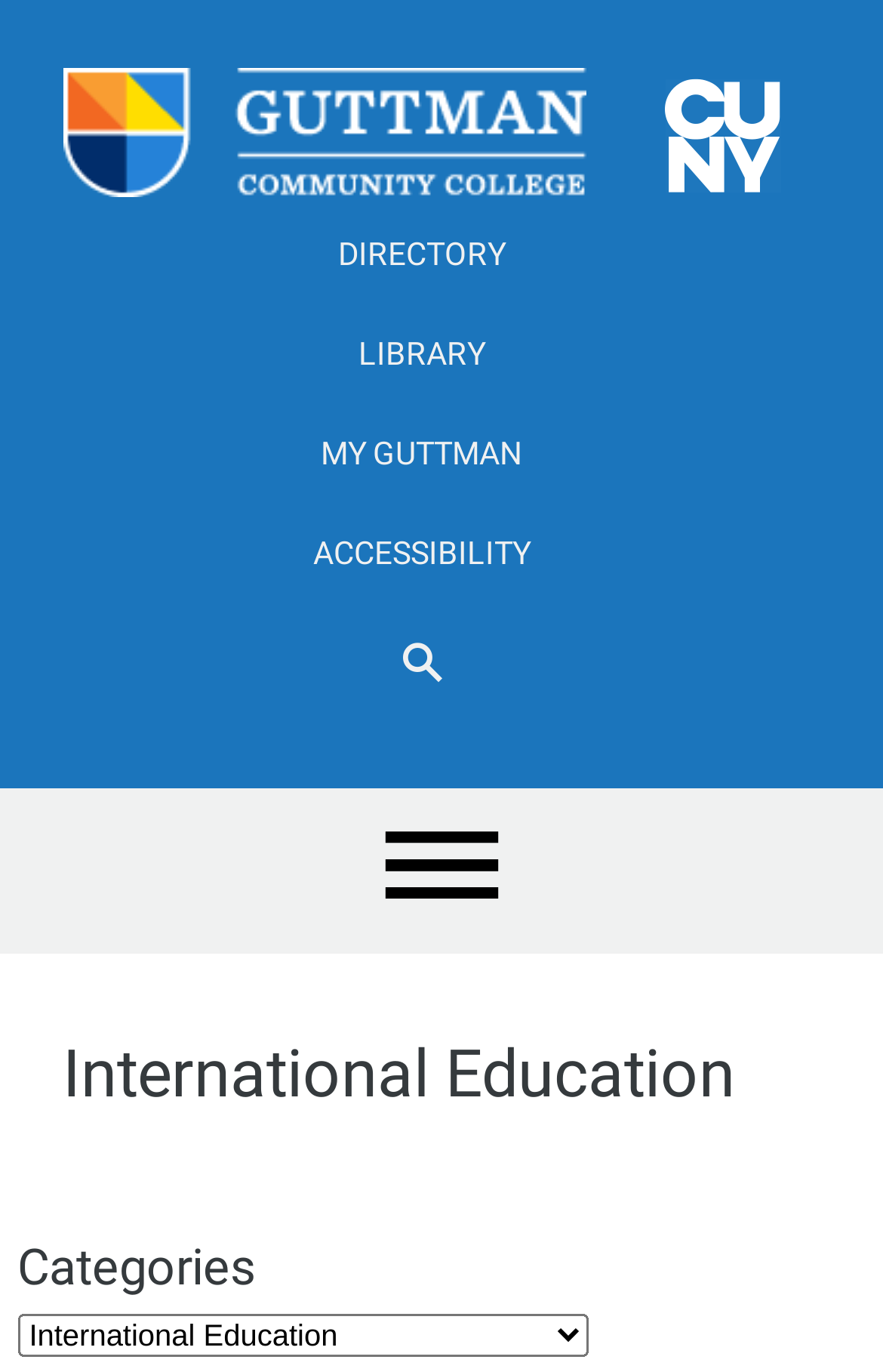Create a detailed narrative of the webpage’s visual and textual elements.

The webpage is about International Education at Guttman Community College. At the top left corner, there is a logo of Guttman Community College, which is a clickable image. To the right of the logo, there is a link with an icon. Below the logo, there is a secondary navigation menu that spans across the page, taking up about half of the screen's height. Within this navigation menu, there is a search dialog that can be triggered.

On the right side of the page, there is a toggle navigation link. Below this link, the page title "International Education" is prominently displayed. Further down, there are two headings: "International Education" and "Categories". The "Categories" heading is located at the bottom of the page. Next to the "Categories" heading, there is a combobox that allows users to select options from a dropdown menu.